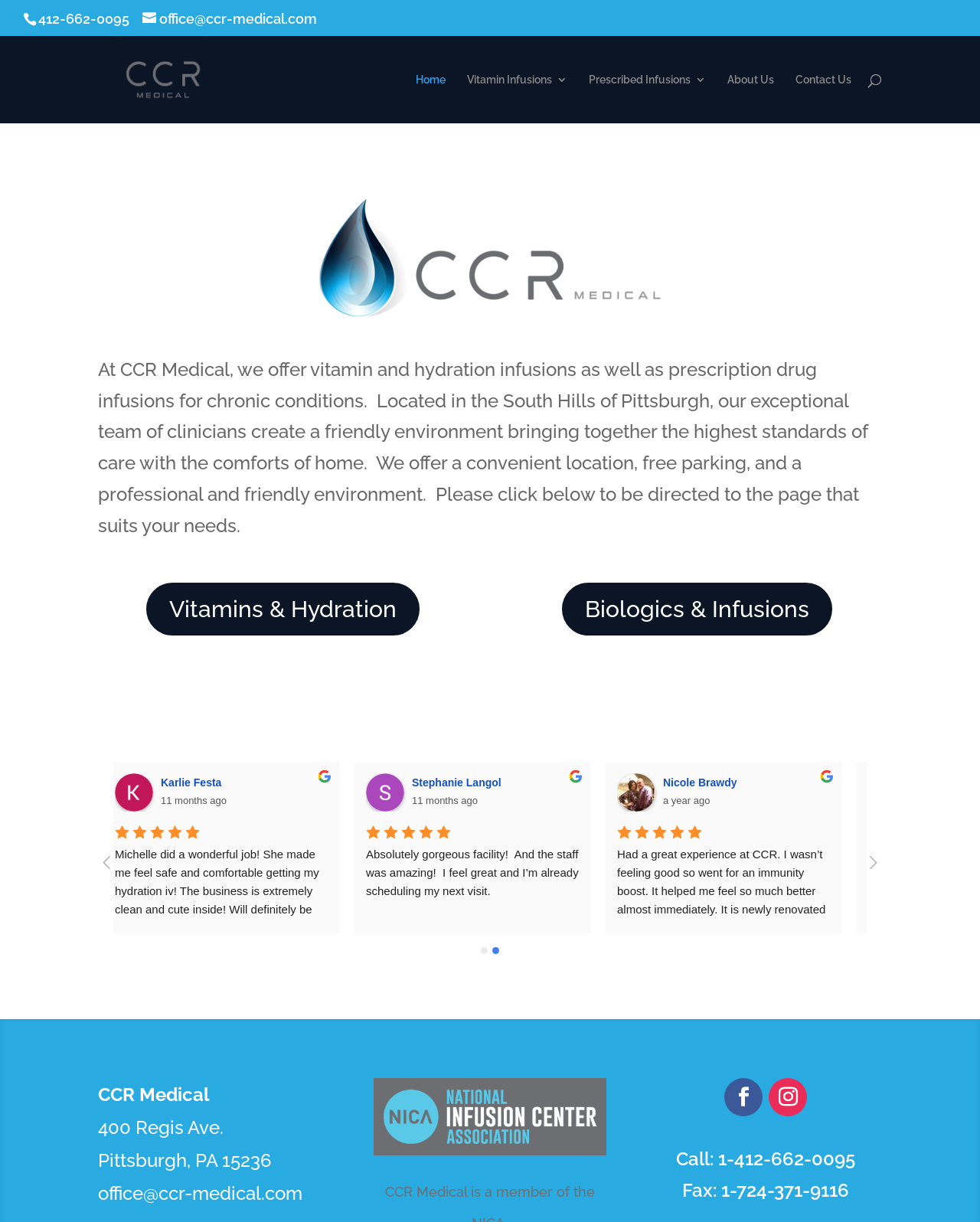Identify the bounding box coordinates of the region I need to click to complete this instruction: "visit Derek Byrd's Homepage".

None